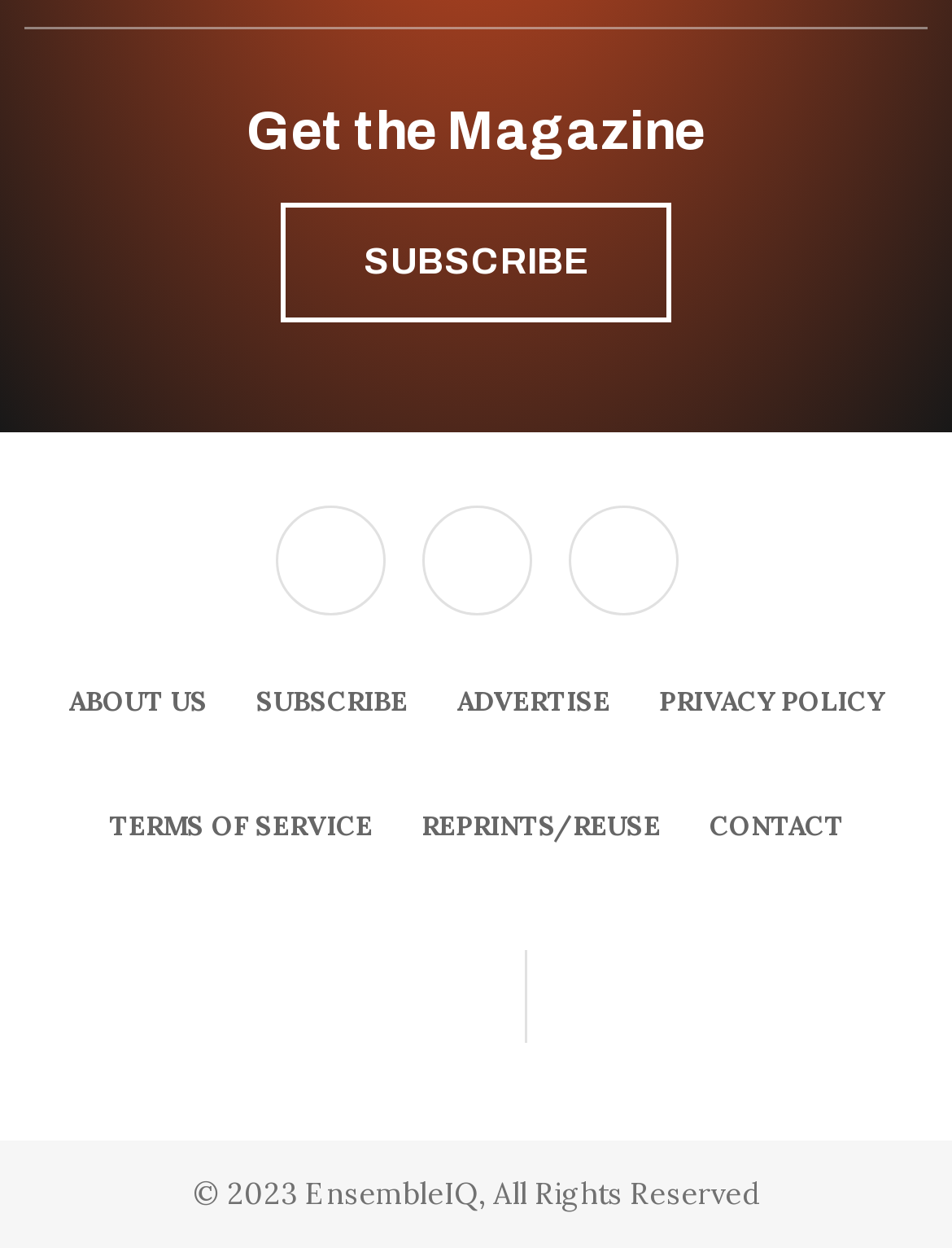What is the copyright year of the webpage?
Make sure to answer the question with a detailed and comprehensive explanation.

The webpage has a static text '© 2023 EnsembleIQ, All Rights Reserved' at the bottom, which indicates the copyright year.